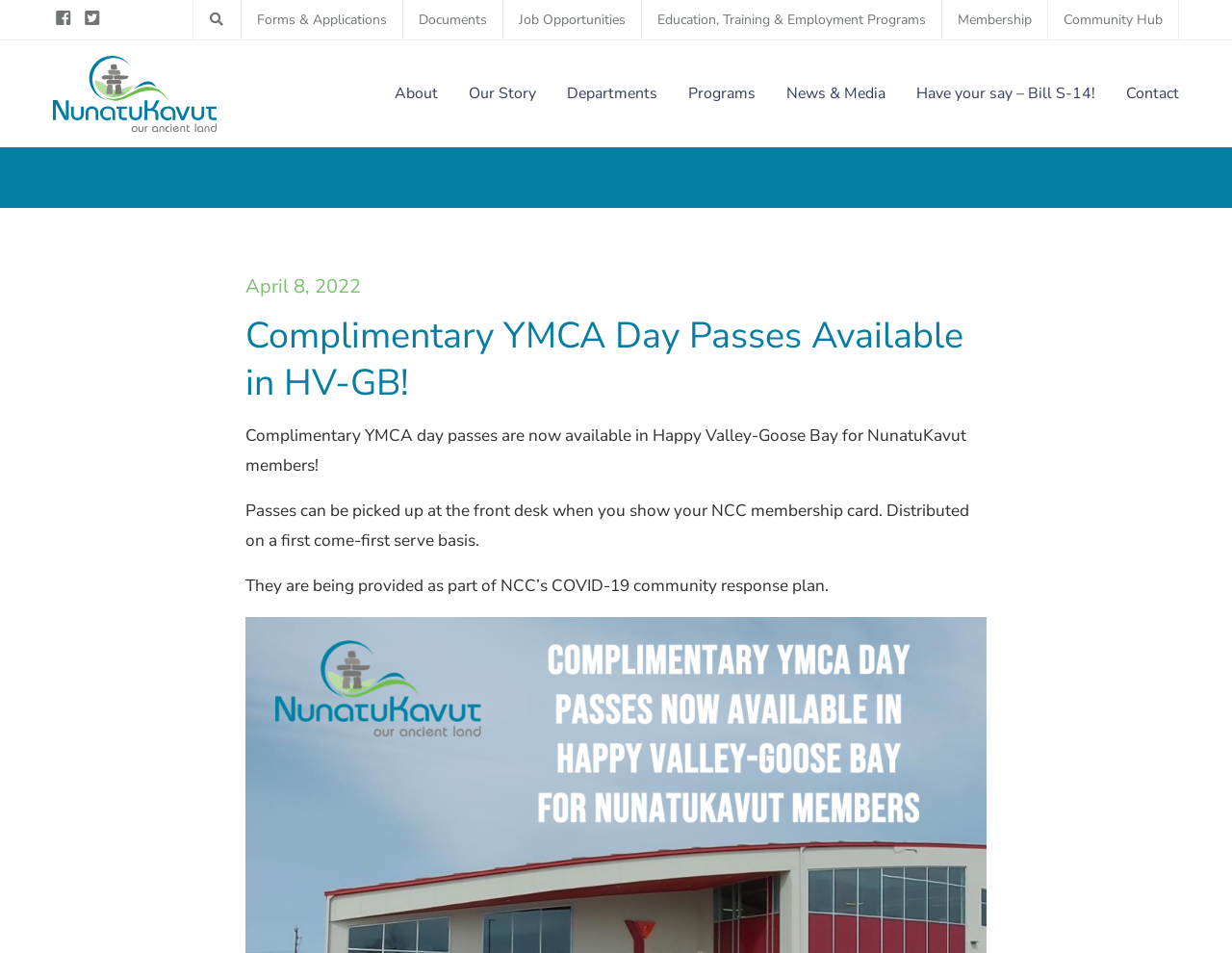Please find and generate the text of the main header of the webpage.

Complimentary YMCA Day Passes Available in HV-GB!